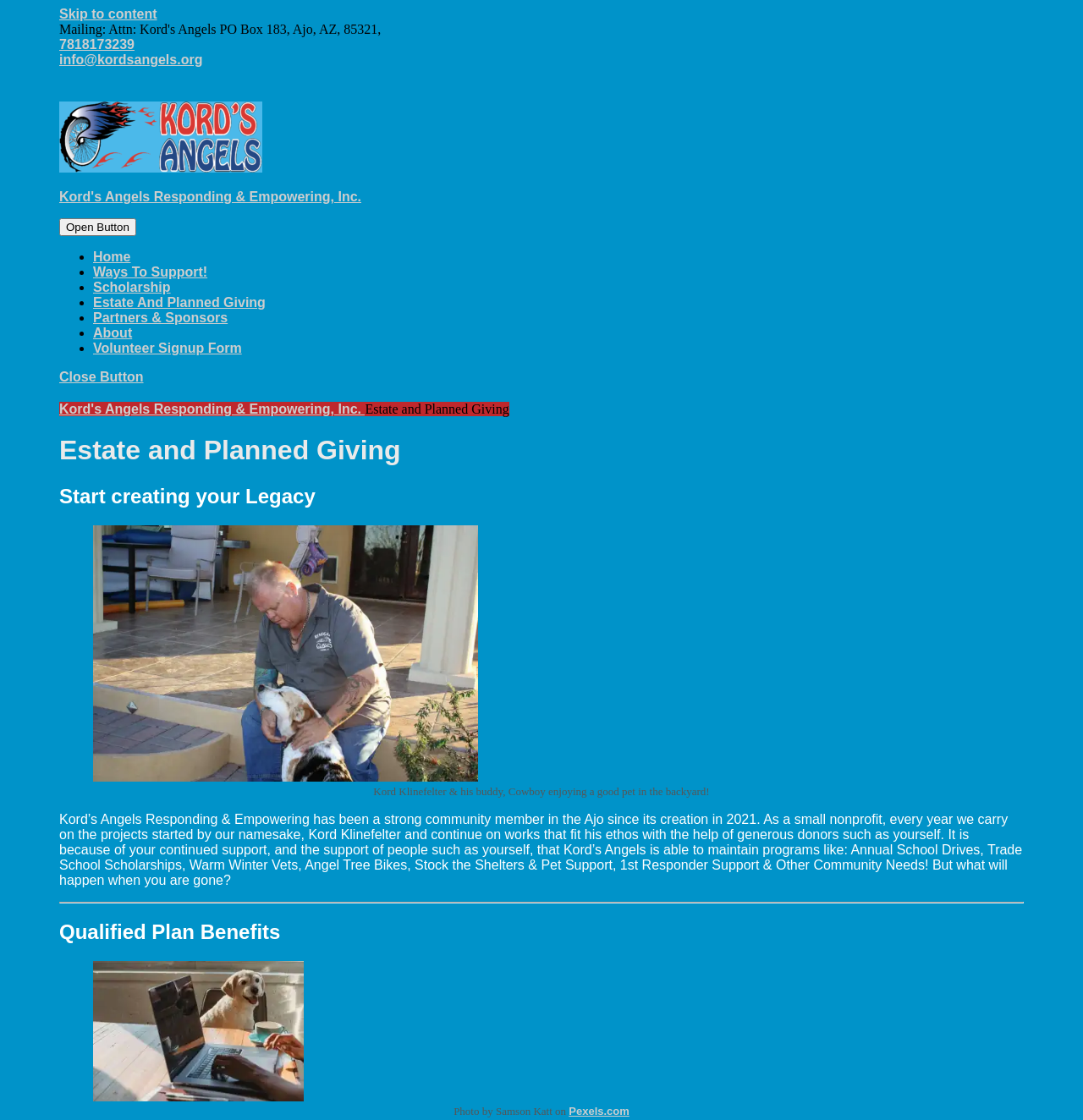Identify the bounding box coordinates for the element you need to click to achieve the following task: "Send an email to info@kordsangels.org". Provide the bounding box coordinates as four float numbers between 0 and 1, in the form [left, top, right, bottom].

[0.055, 0.047, 0.187, 0.06]